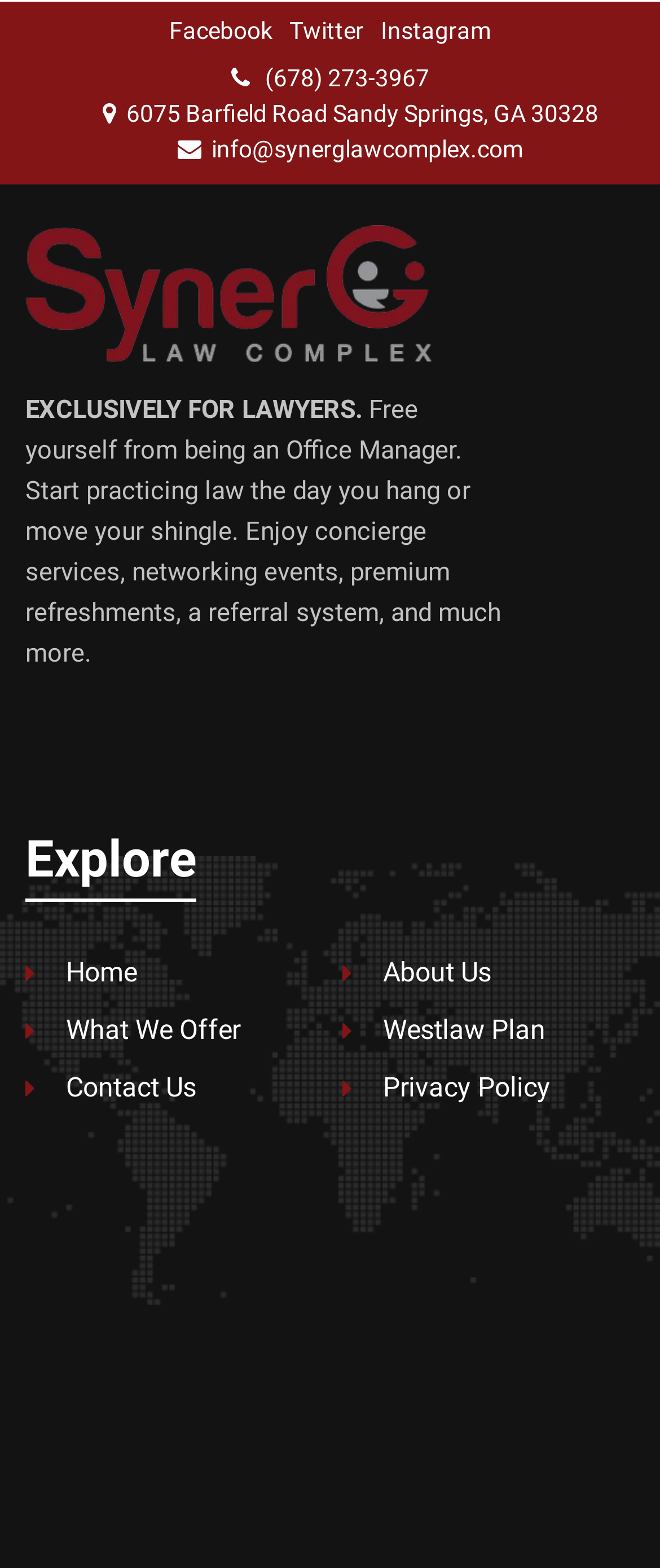Find the bounding box coordinates of the clickable area that will achieve the following instruction: "Call the office".

[0.35, 0.041, 0.65, 0.059]